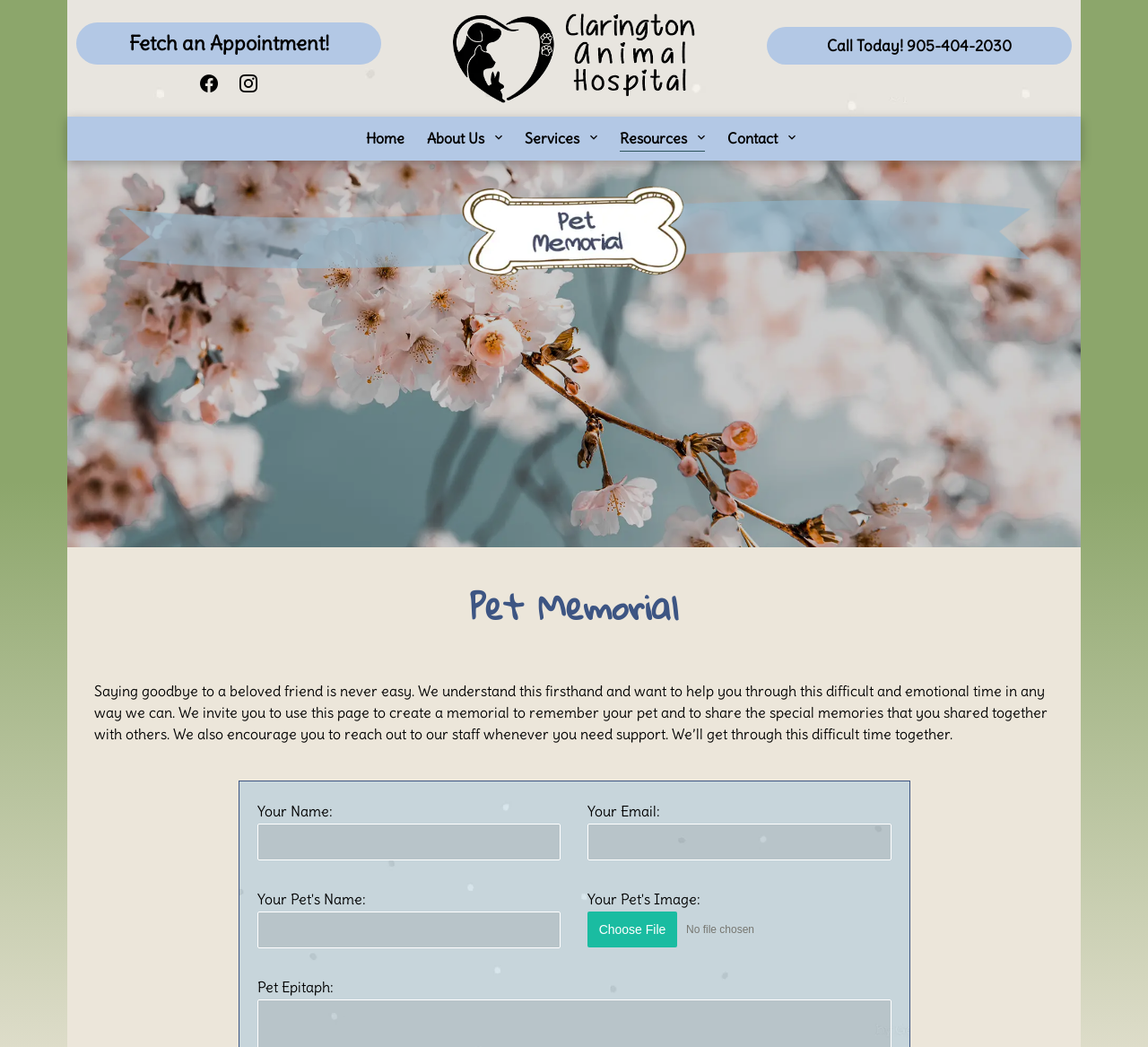What information is required to create a pet memorial?
We need a detailed and meticulous answer to the question.

From the webpage, it can be seen that there are text boxes and buttons to input the user's name, email, pet's name, and pet's image, as well as a field to enter a pet epitaph. These fields are likely required to create a pet memorial.